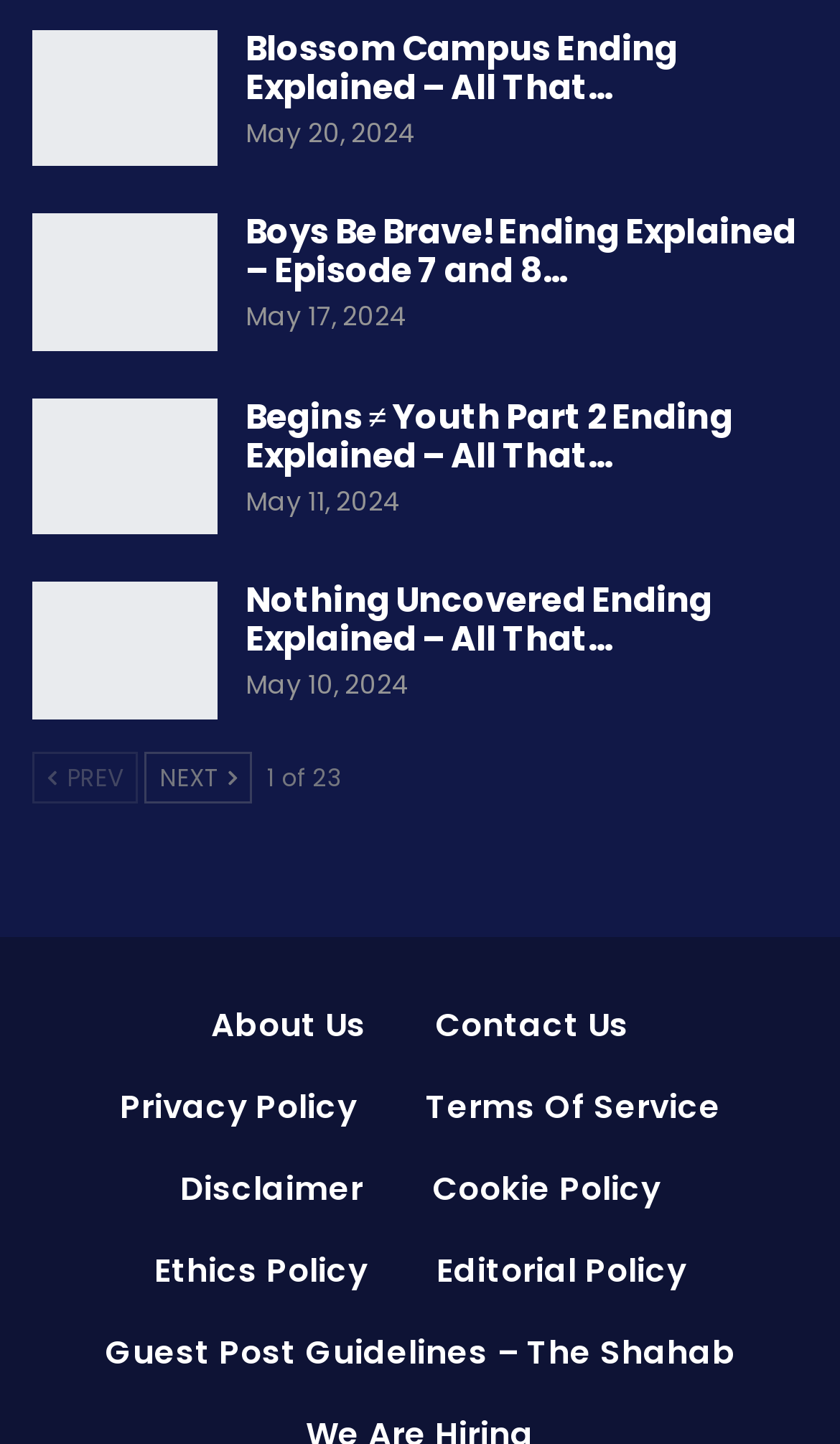Extract the bounding box of the UI element described as: "Terms of Service".

[0.506, 0.751, 0.858, 0.782]